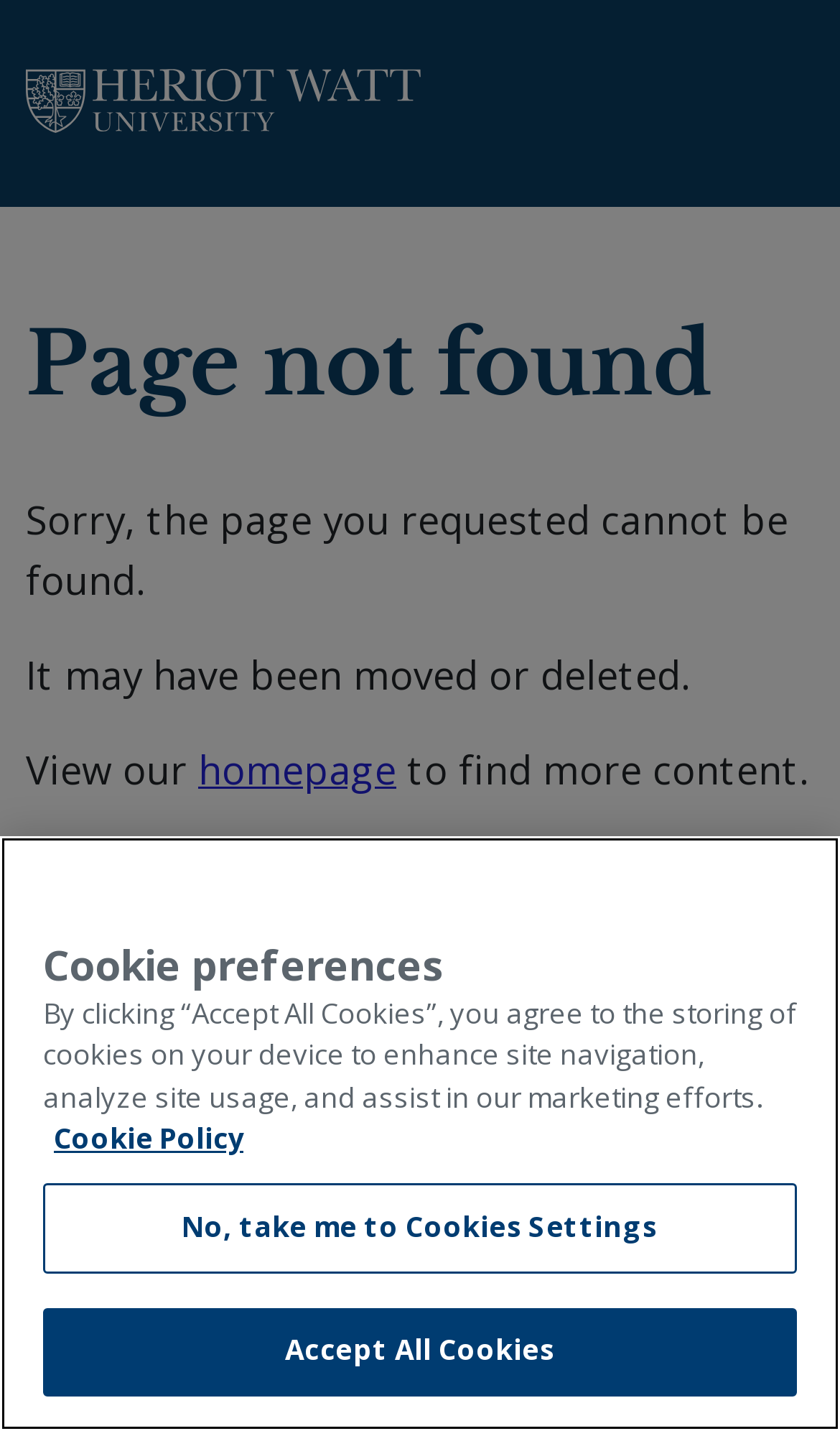What is the charity number of the university?
Examine the image and give a concise answer in one word or a short phrase.

SC000278